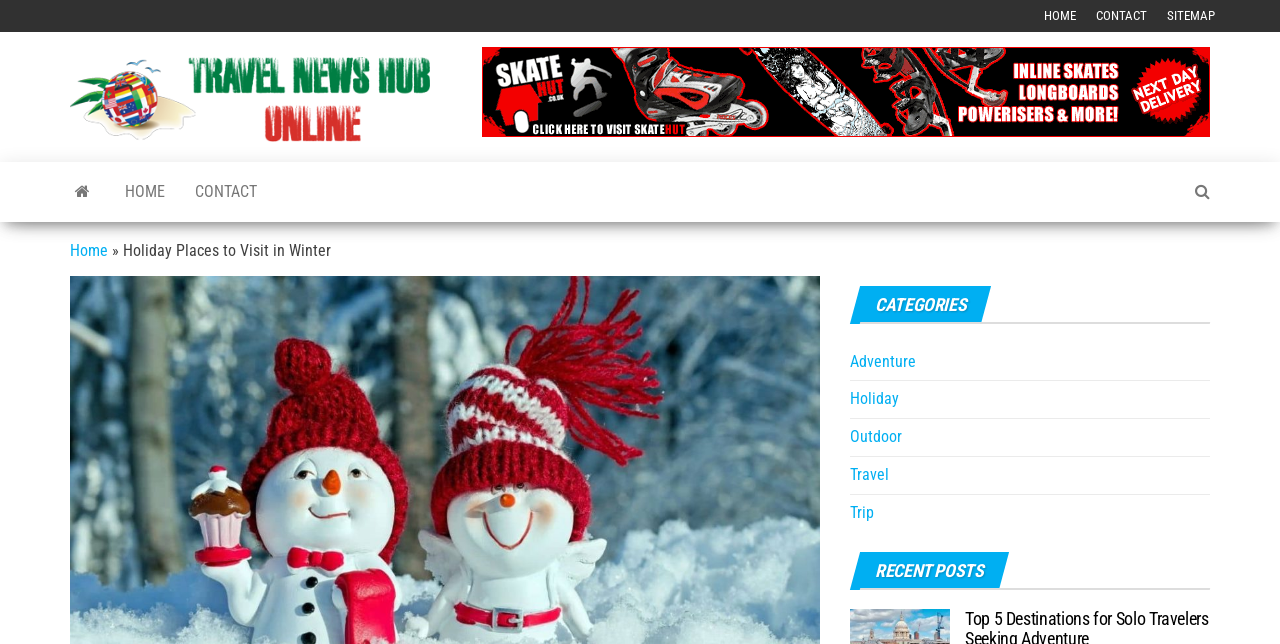What is the title of the section below the categories?
Give a single word or phrase answer based on the content of the image.

RECENT POSTS